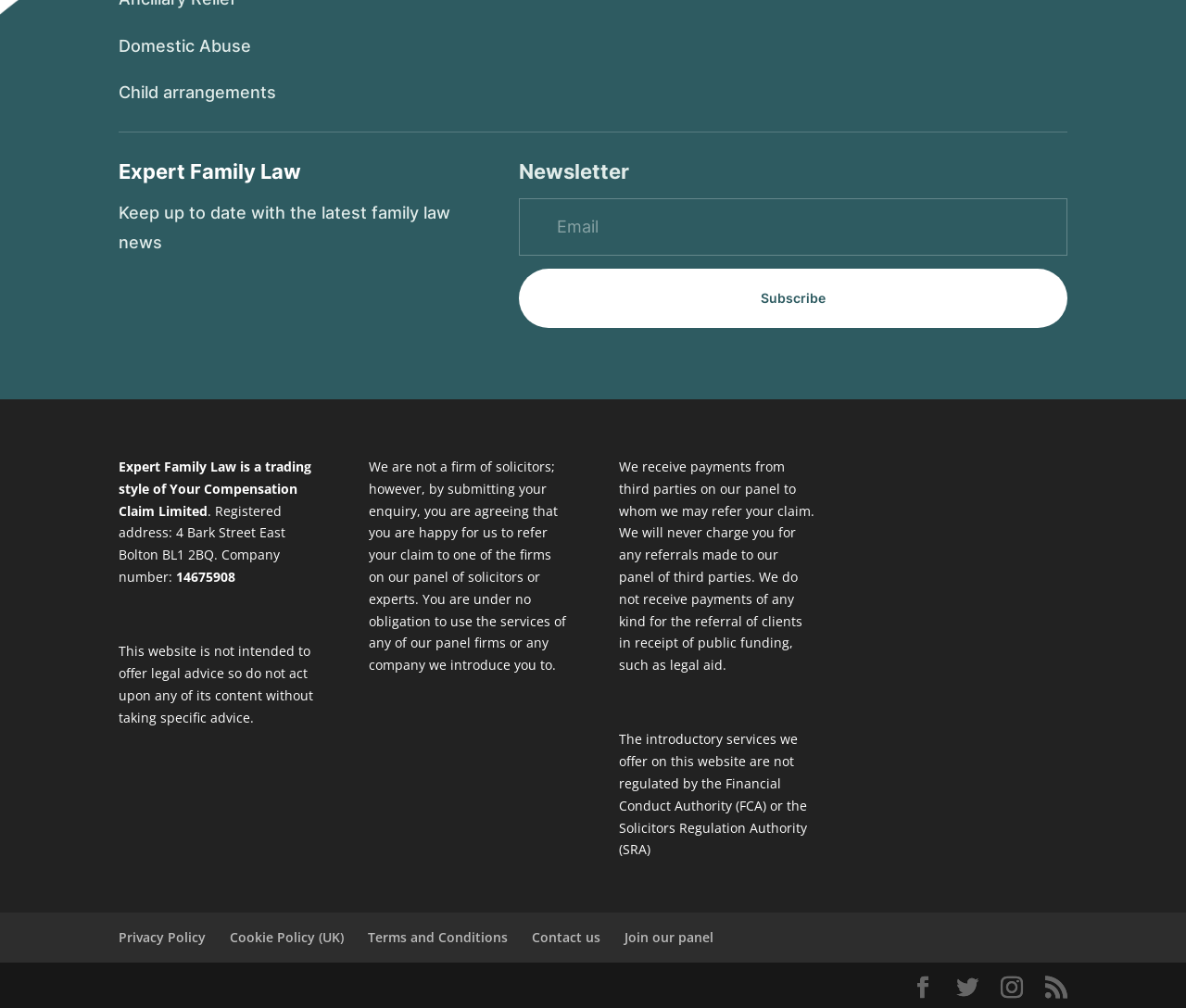Identify the bounding box coordinates for the element you need to click to achieve the following task: "Read the privacy policy". Provide the bounding box coordinates as four float numbers between 0 and 1, in the form [left, top, right, bottom].

[0.1, 0.921, 0.173, 0.939]